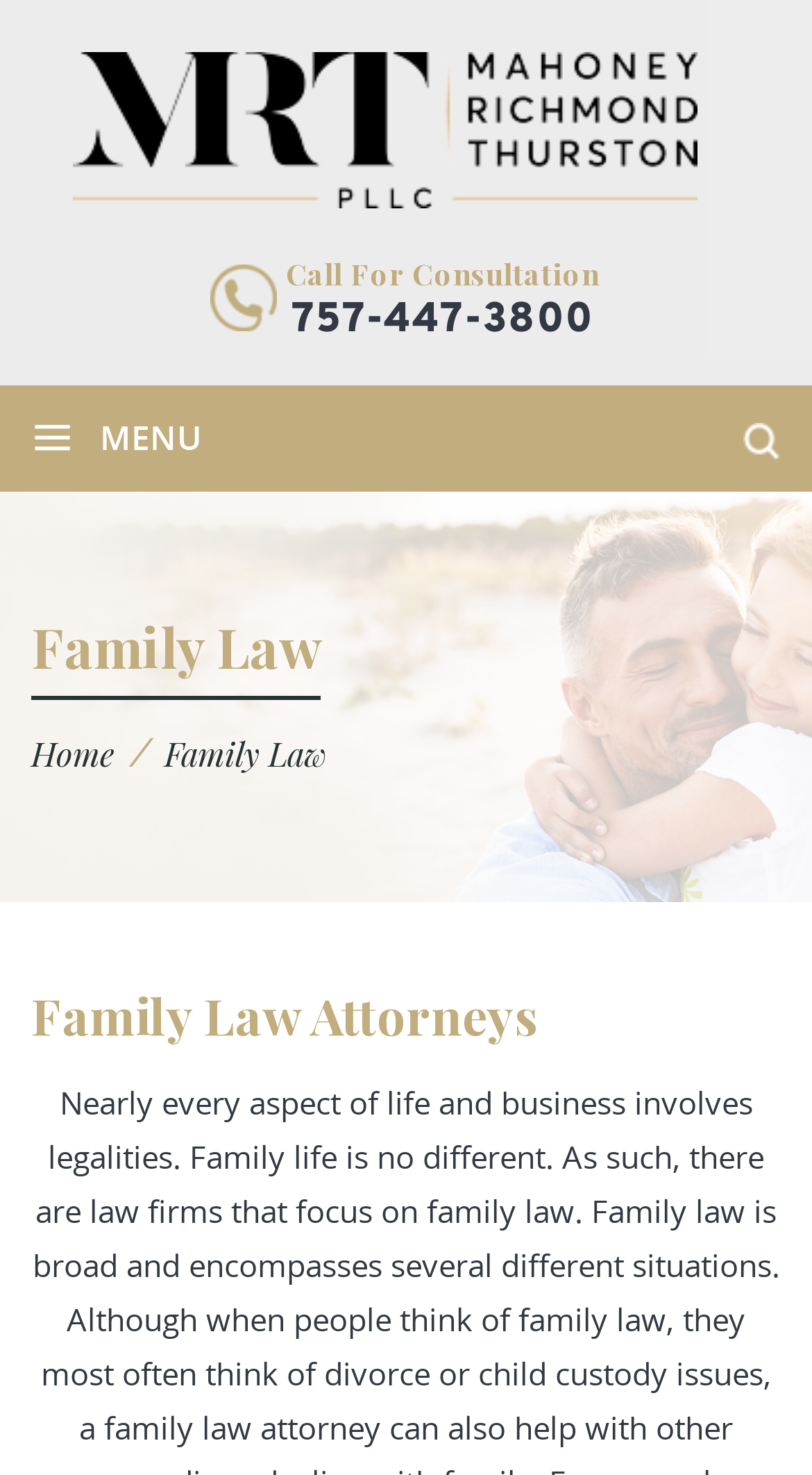Provide the text content of the webpage's main heading.

Family Law Attorneys